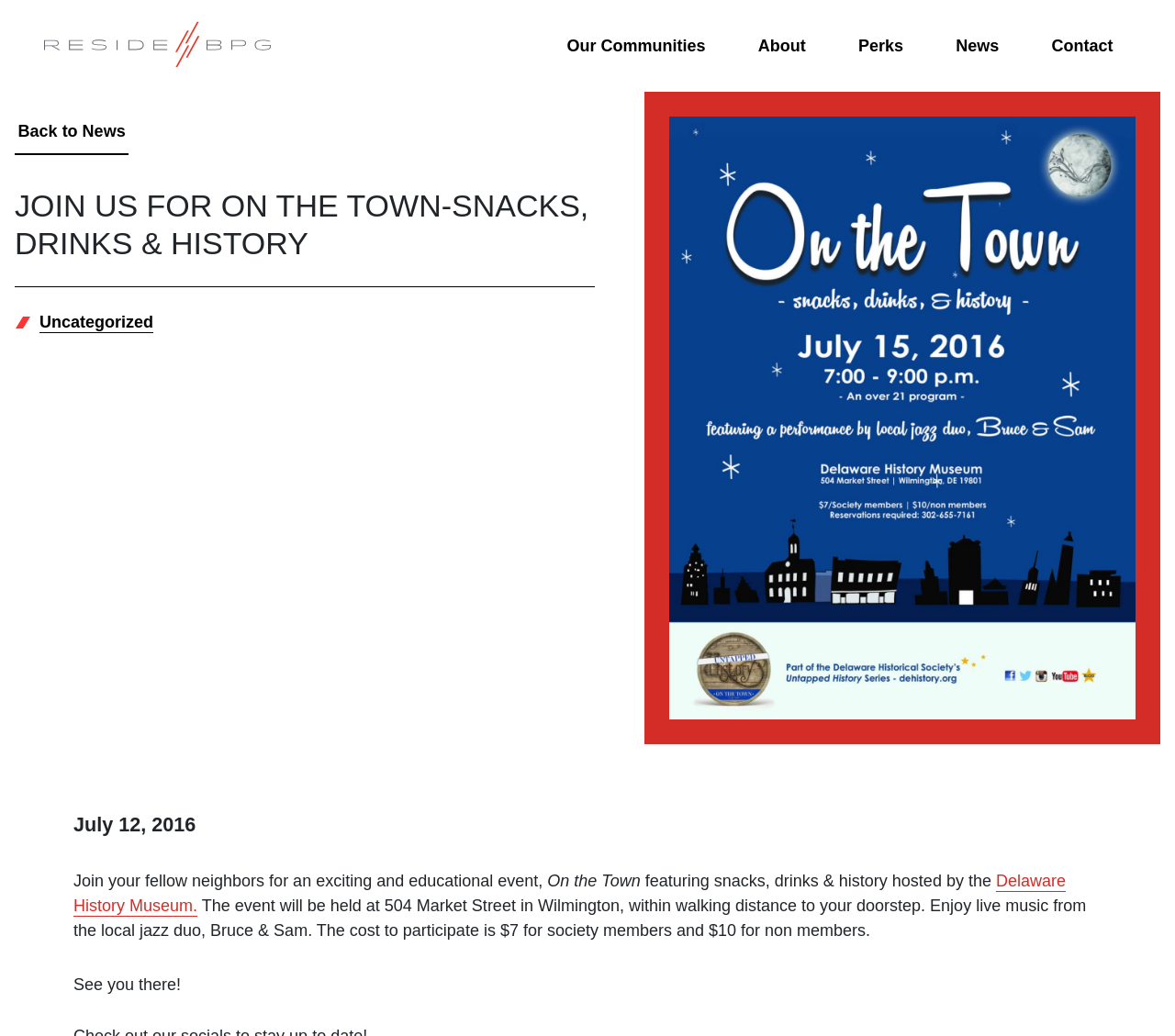Identify the bounding box of the UI element described as follows: "Delaware History Museum.". Provide the coordinates as four float numbers in the range of 0 to 1 [left, top, right, bottom].

[0.062, 0.842, 0.907, 0.883]